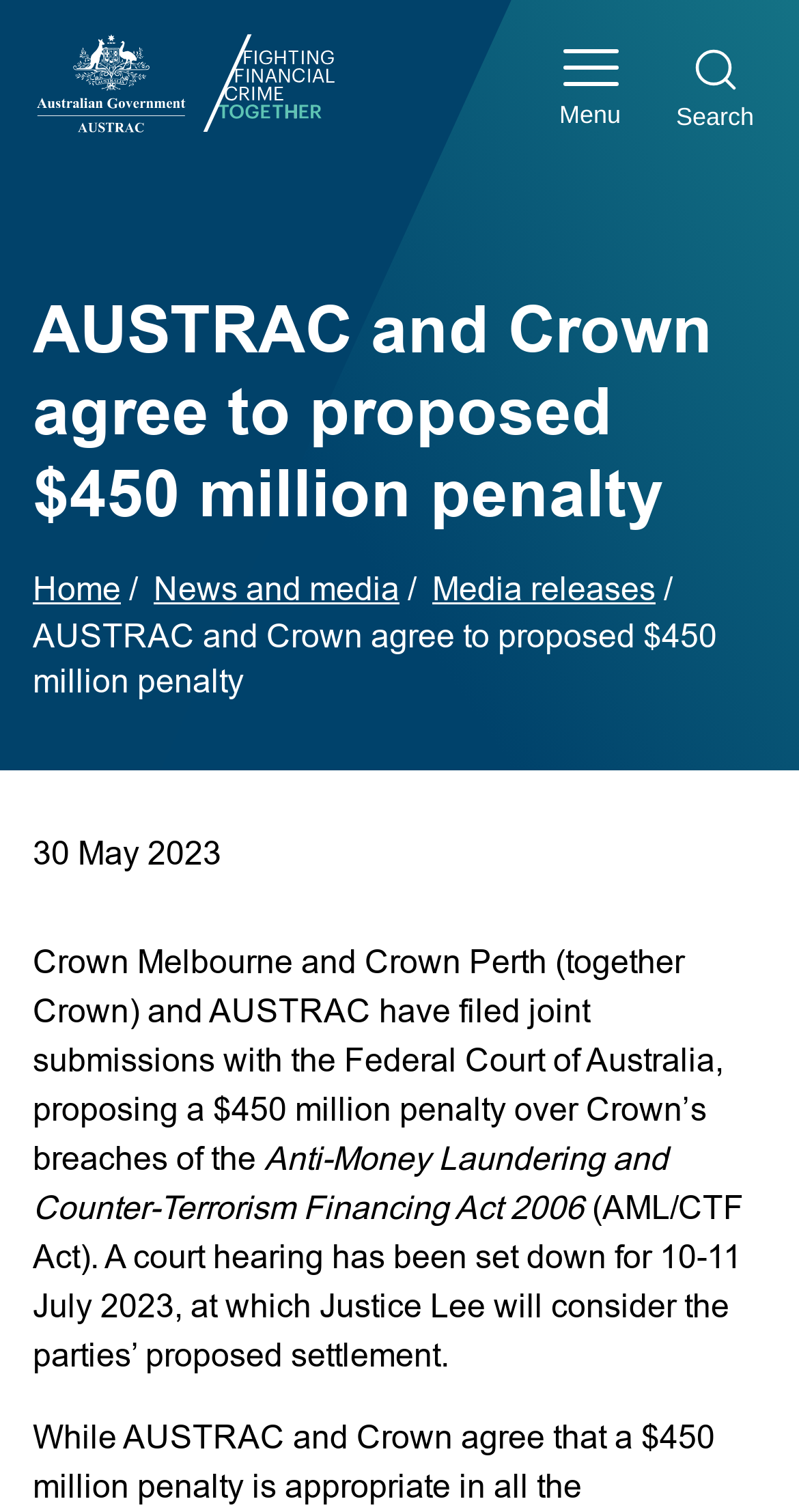Using the provided element description: "News and media", determine the bounding box coordinates of the corresponding UI element in the screenshot.

[0.192, 0.378, 0.5, 0.401]